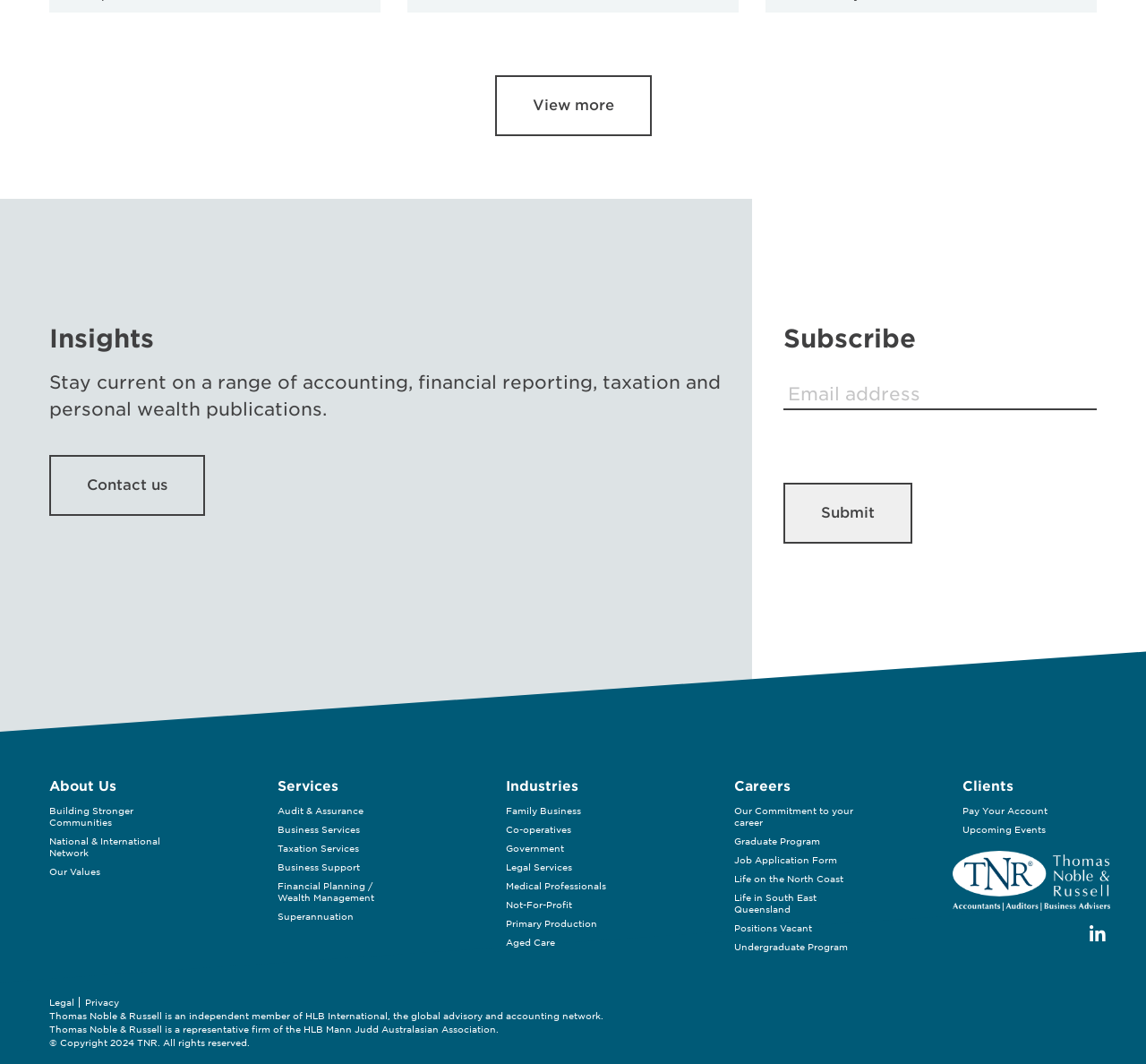Refer to the screenshot and give an in-depth answer to this question: What is the name of the global advisory and accounting network?

I found the name of the global advisory and accounting network by looking at the static text element that mentions 'Thomas Noble & Russell is an independent member of HLB International, the global advisory and accounting network.'